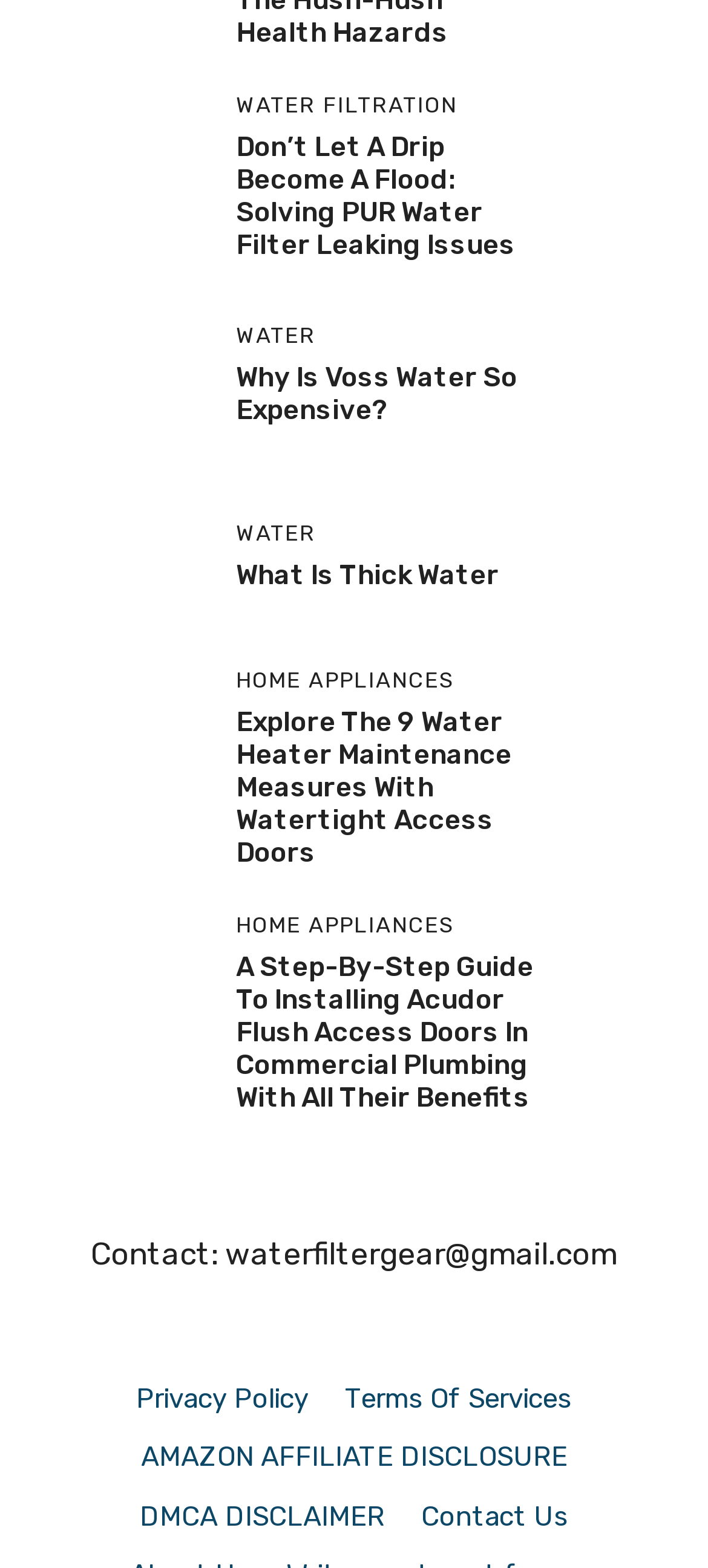Specify the bounding box coordinates for the region that must be clicked to perform the given instruction: "Read about why Voss water is so expensive".

[0.333, 0.23, 0.731, 0.272]